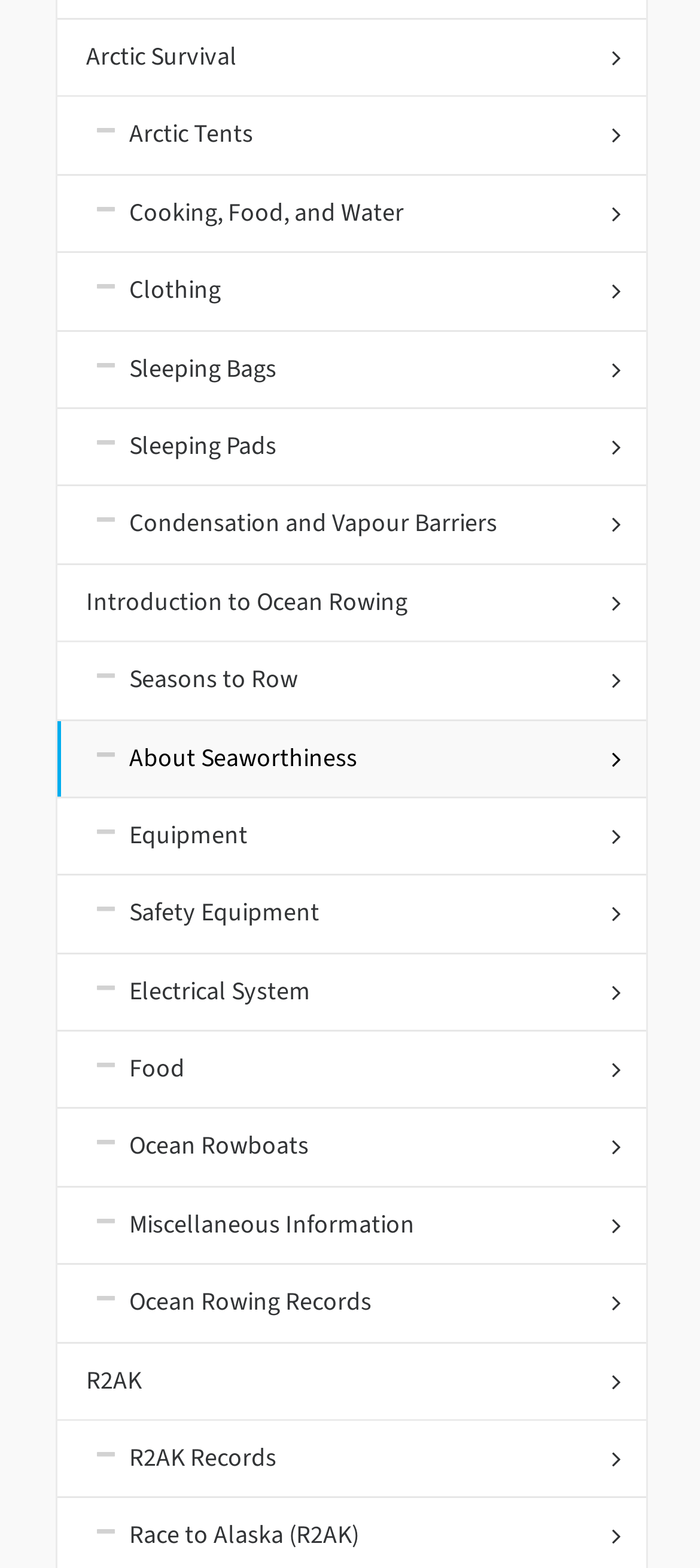Answer this question using a single word or a brief phrase:
How many links are related to Ocean Rowing?

5